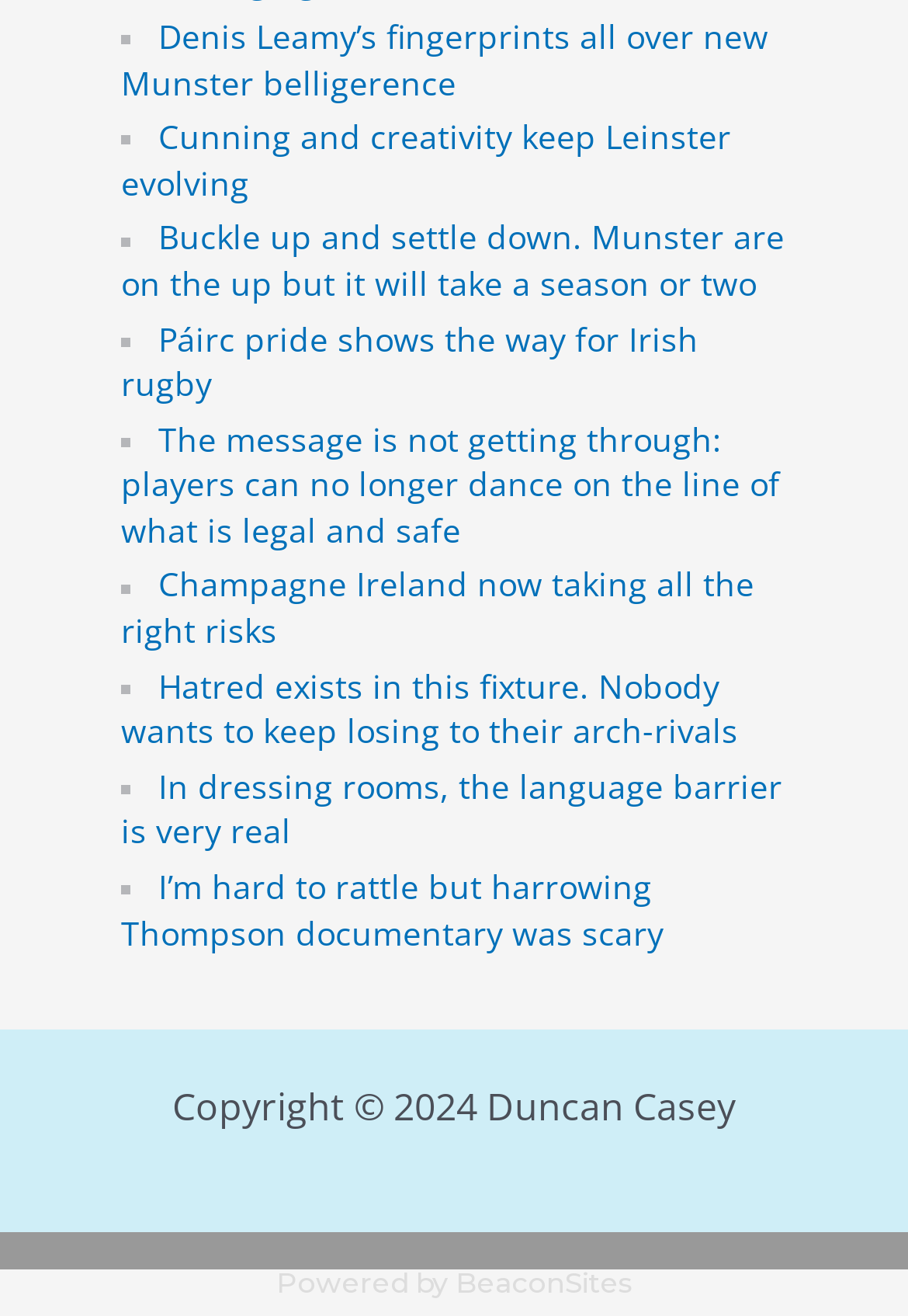Please determine the bounding box coordinates of the clickable area required to carry out the following instruction: "Visit BeaconSites website". The coordinates must be four float numbers between 0 and 1, represented as [left, top, right, bottom].

[0.501, 0.962, 0.696, 0.988]